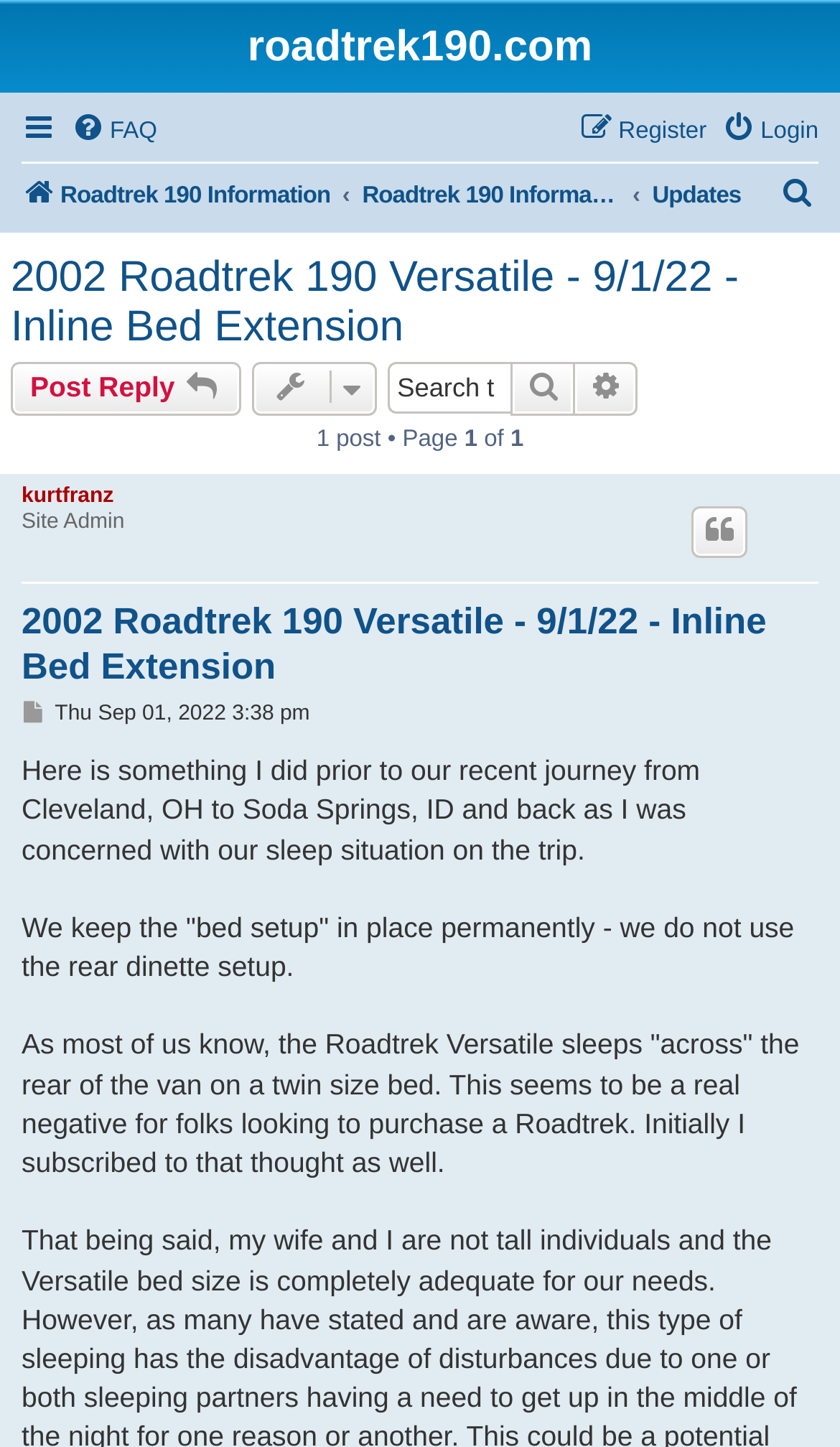Provide a short, one-word or phrase answer to the question below:
What is the topic of this webpage?

Roadtrek 190 Versatile